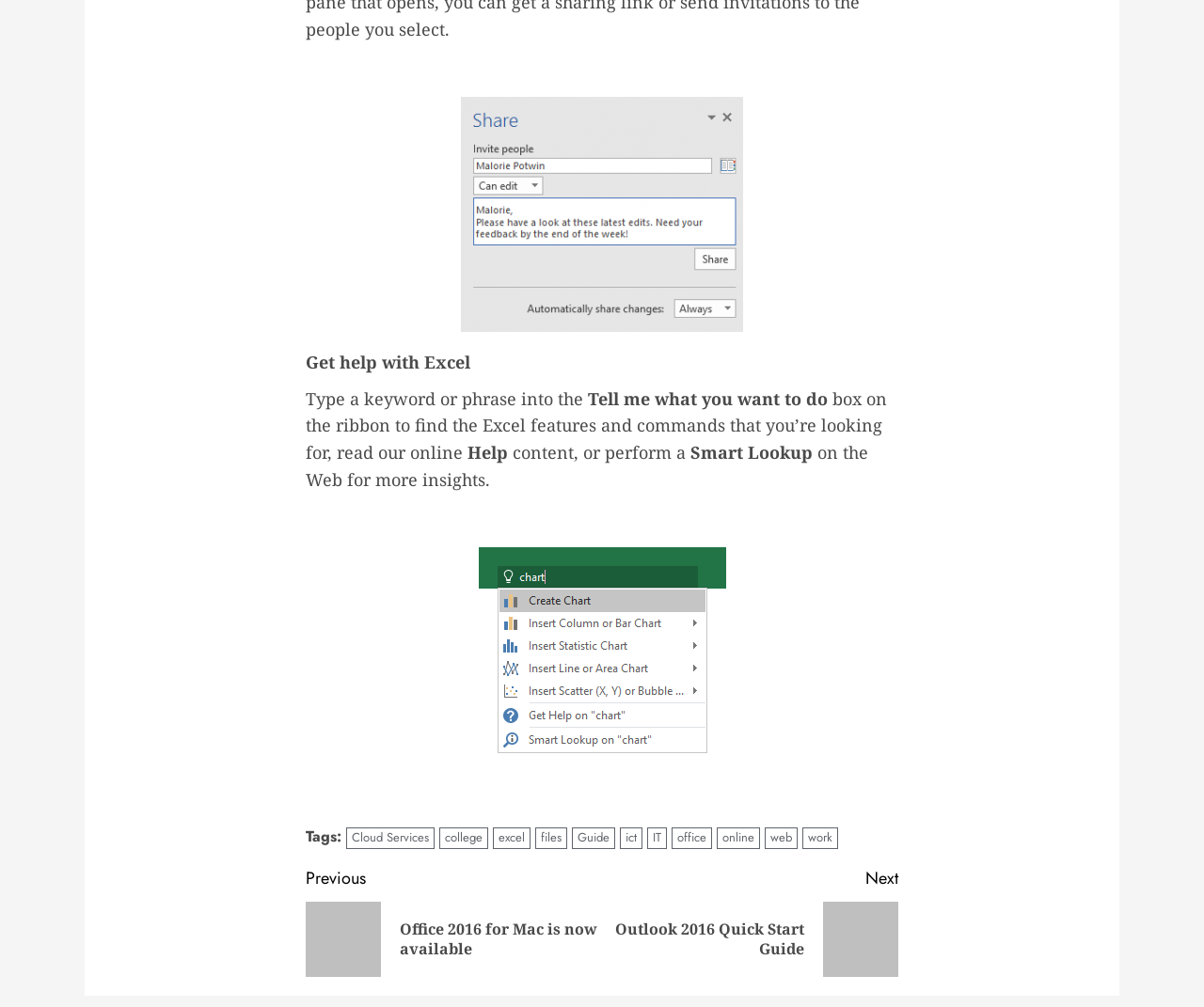Please give a concise answer to this question using a single word or phrase: 
How many links are there on the webpage?

13